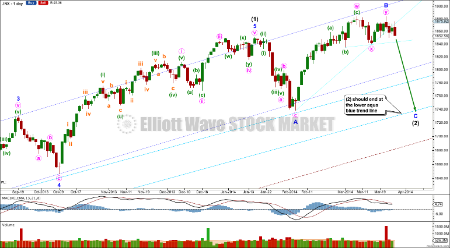Break down the image and describe each part extensively.

The image is a detailed chart representing the S&P 500 index for the year 2013, illustrating stock market movements and projections based on Elliott Wave theory. It displays various price points marked with numbers and letters, indicating different waves and potential trends within the market. 

Key features of the chart include:

- **Wave Structure**: The chart is annotated with markers that indicate completed waves and potential future waves, helping analysts forecast price movements. Notably, the areas labeled (1) through (5) represent significant price movements, while corrections are indicated by letters (A), (B), and (C). 

- **Trend Lines**: Multiple trend lines, depicted in aqua blue, serve as crucial supports and resistances for wave counts. These lines collectively suggest that as long as prices remain above the lower trend line, an upward trend is likely to persist.

- **Technical Indicators**: Beneath the primary chart, MACD indicators are shown, further aiding in the analysis of market momentum. This provides a visual representation of market trends and potential reversals.

- **Annotated Expectations**: The chart includes a message indicating that further price movement below a specific level (1,849.69) is needed for greater confidence in a trend change, hinting at a cautious outlook for future market developments.

This comprehensive visual analysis highlights both past performance and future expectations for investors looking to comprehend market dynamics within this timeframe.